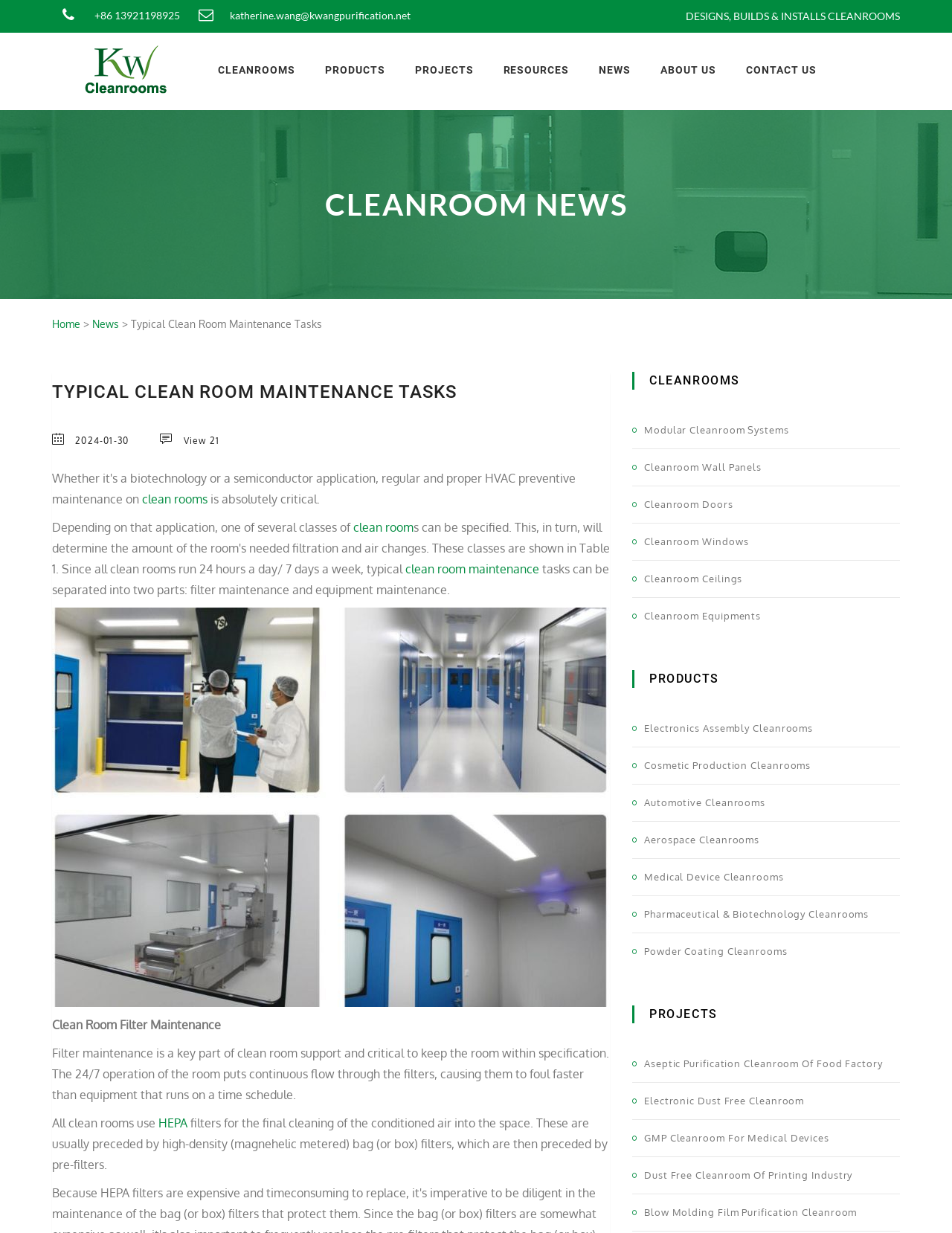Identify the bounding box coordinates of the element that should be clicked to fulfill this task: "View the 'NEWS' page". The coordinates should be provided as four float numbers between 0 and 1, i.e., [left, top, right, bottom].

[0.616, 0.027, 0.676, 0.087]